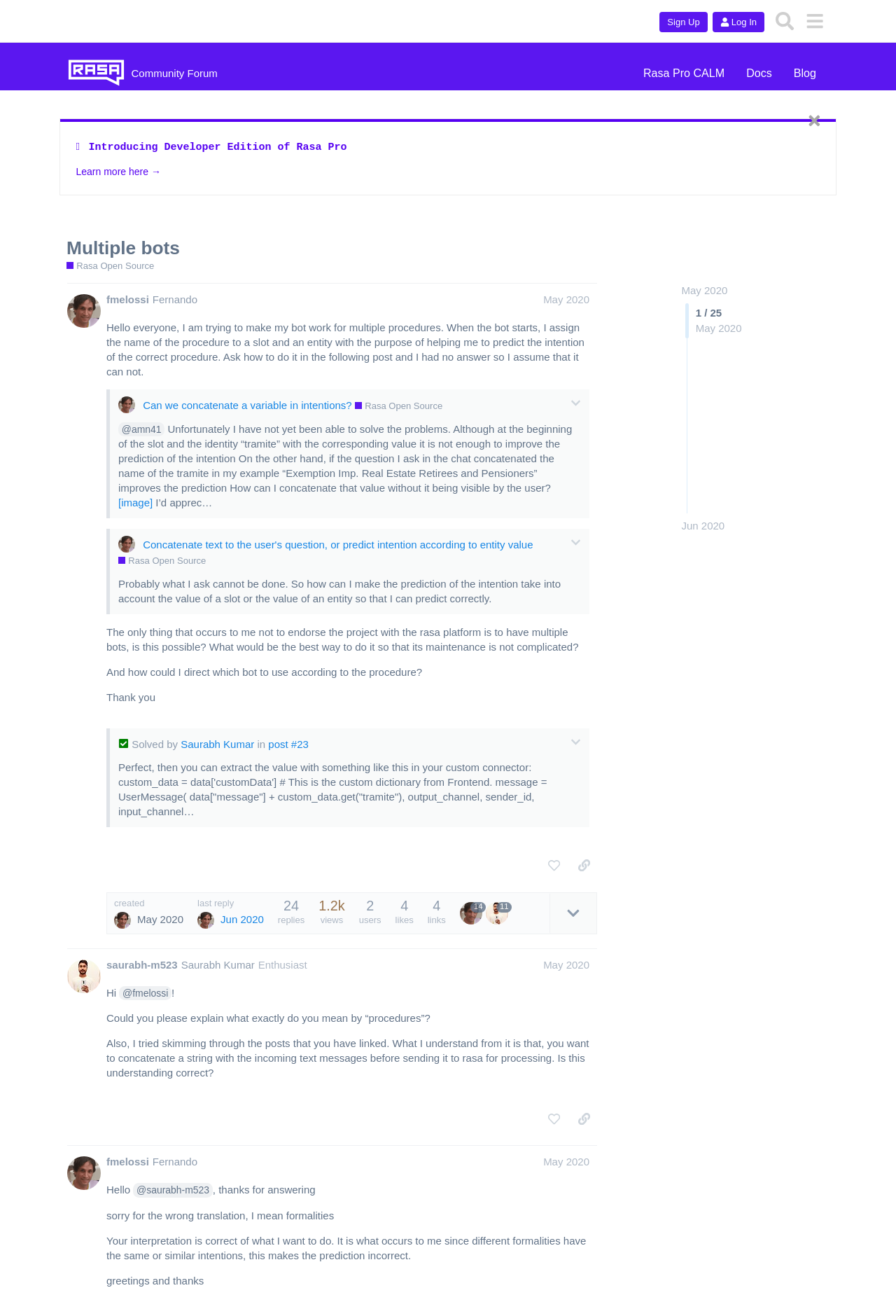Who solved the post?
Give a one-word or short phrase answer based on the image.

Saurabh Kumar